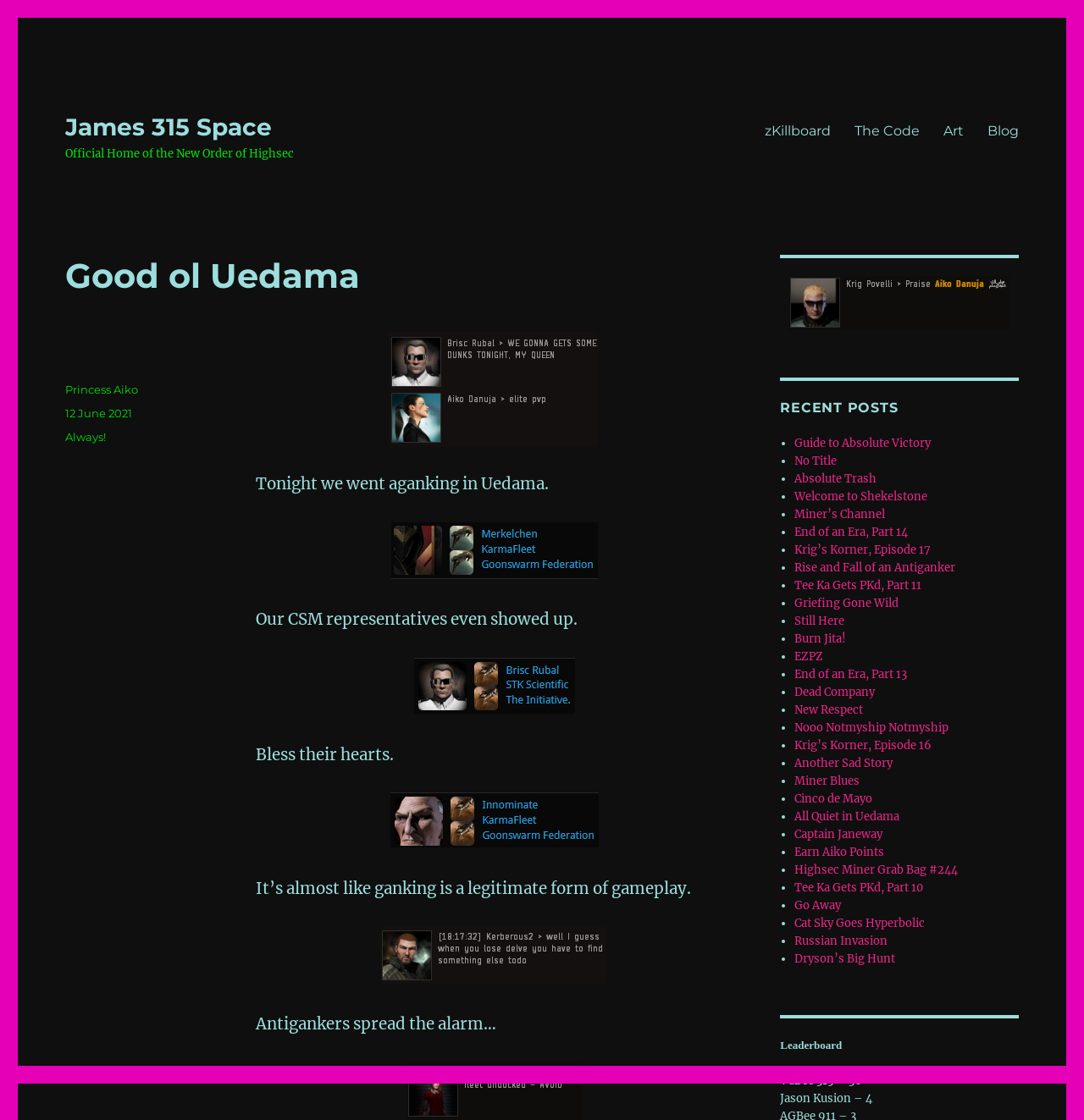Determine the coordinates of the bounding box that should be clicked to complete the instruction: "Visit the 'Art' page". The coordinates should be represented by four float numbers between 0 and 1: [left, top, right, bottom].

[0.859, 0.101, 0.9, 0.132]